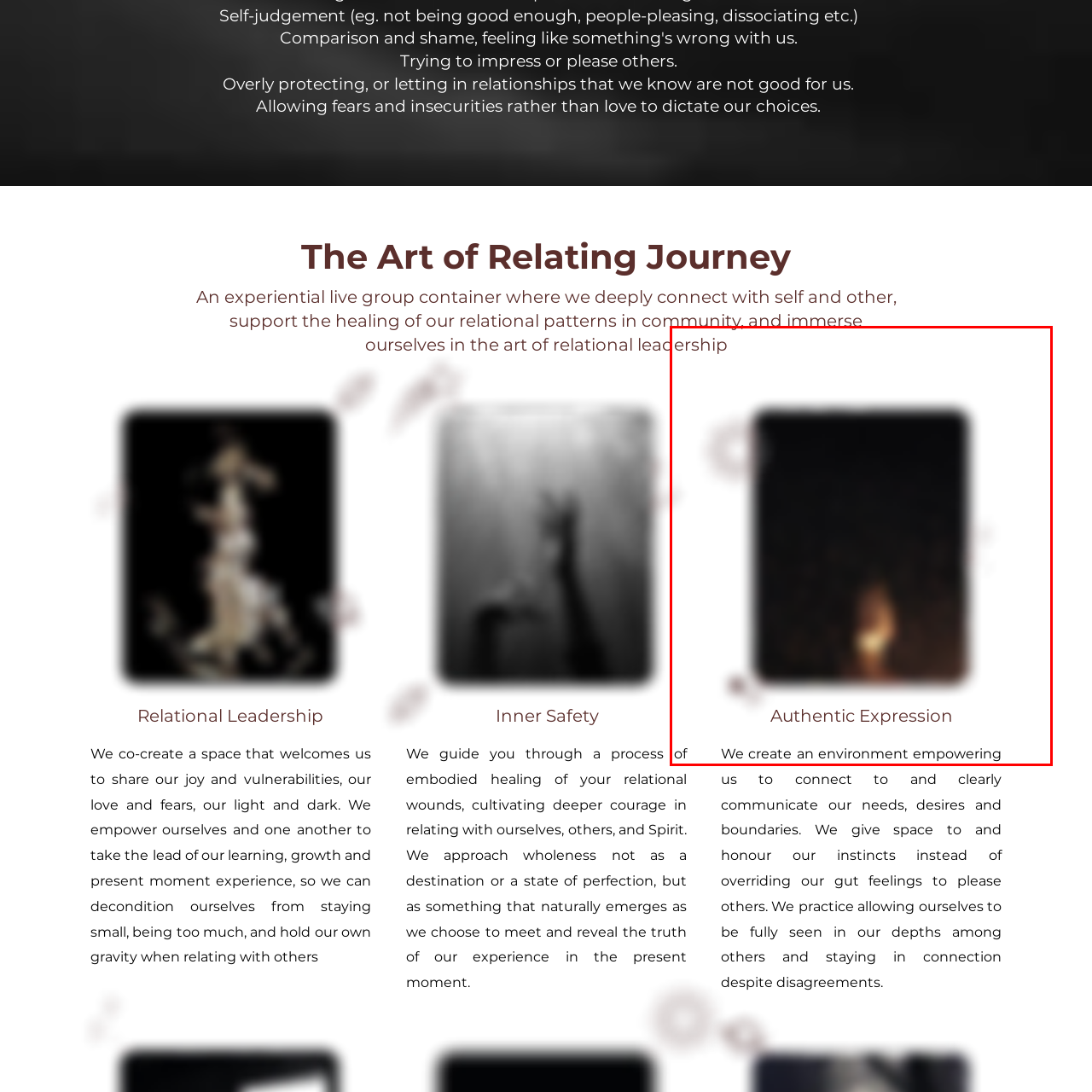Explain thoroughly what is happening in the image that is surrounded by the red box.

The image displayed captures a serene moment, likely symbolizing the theme of "Authentic Expression" within the context of relational leadership. The lighting is soft, emanating a warm glow that invites viewers into a space of introspection and empathy. The text beneath the image emphasizes the importance of creating an environment where individuals feel empowered to articulate their needs, desires, and boundaries.

This initiative encourages participants to honor their instincts and remain authentic, even amid disagreements. It reflects a commitment to fostering connection and vulnerability in relationships, suggesting that true personal and relational growth stems from being fully seen and accepted in one's entirety. The overall visual and textual presentation conveys a harmonious blend of empowerment, introspection, and community support, essential for cultivating deeper relational bonds.